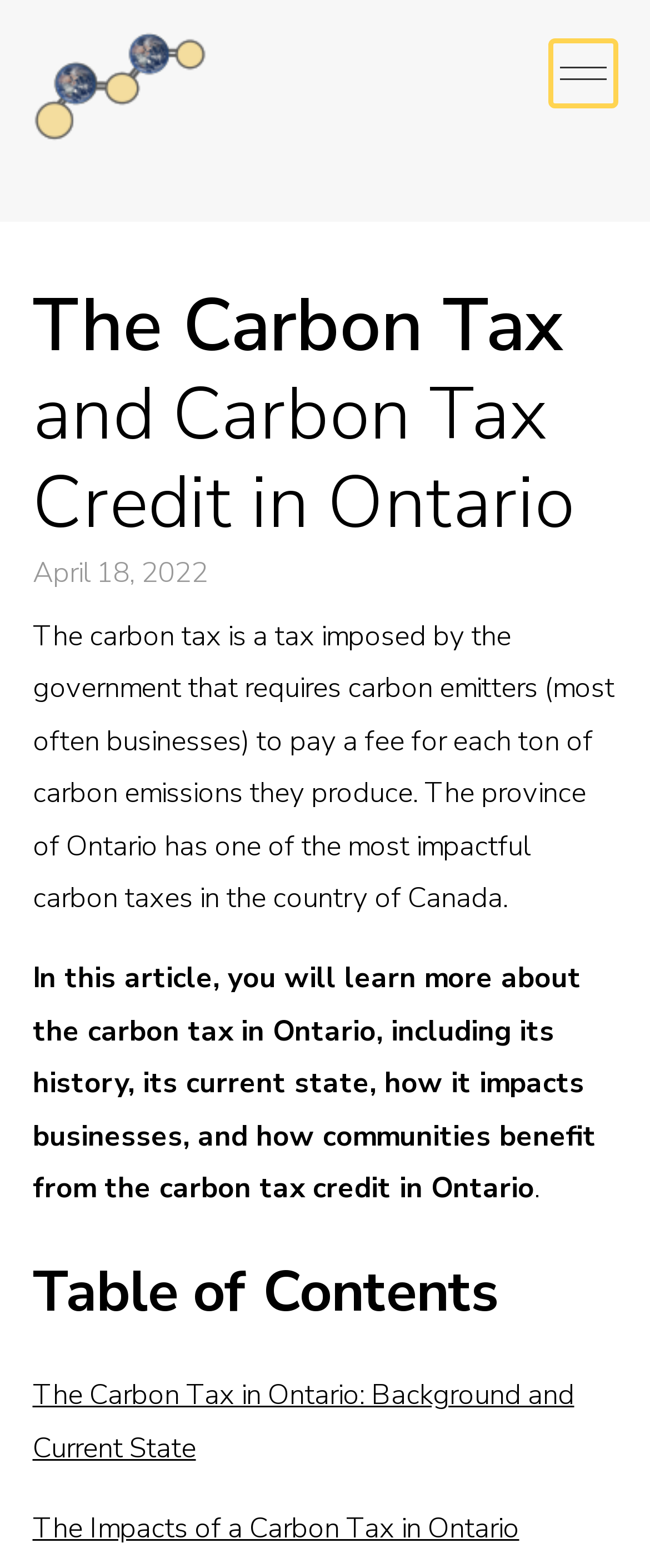What is the focus of the article?
Give a comprehensive and detailed explanation for the question.

The article is focused on providing information about the carbon tax in Ontario, including its history, current state, impact on businesses, and benefits to communities through the carbon tax credit.